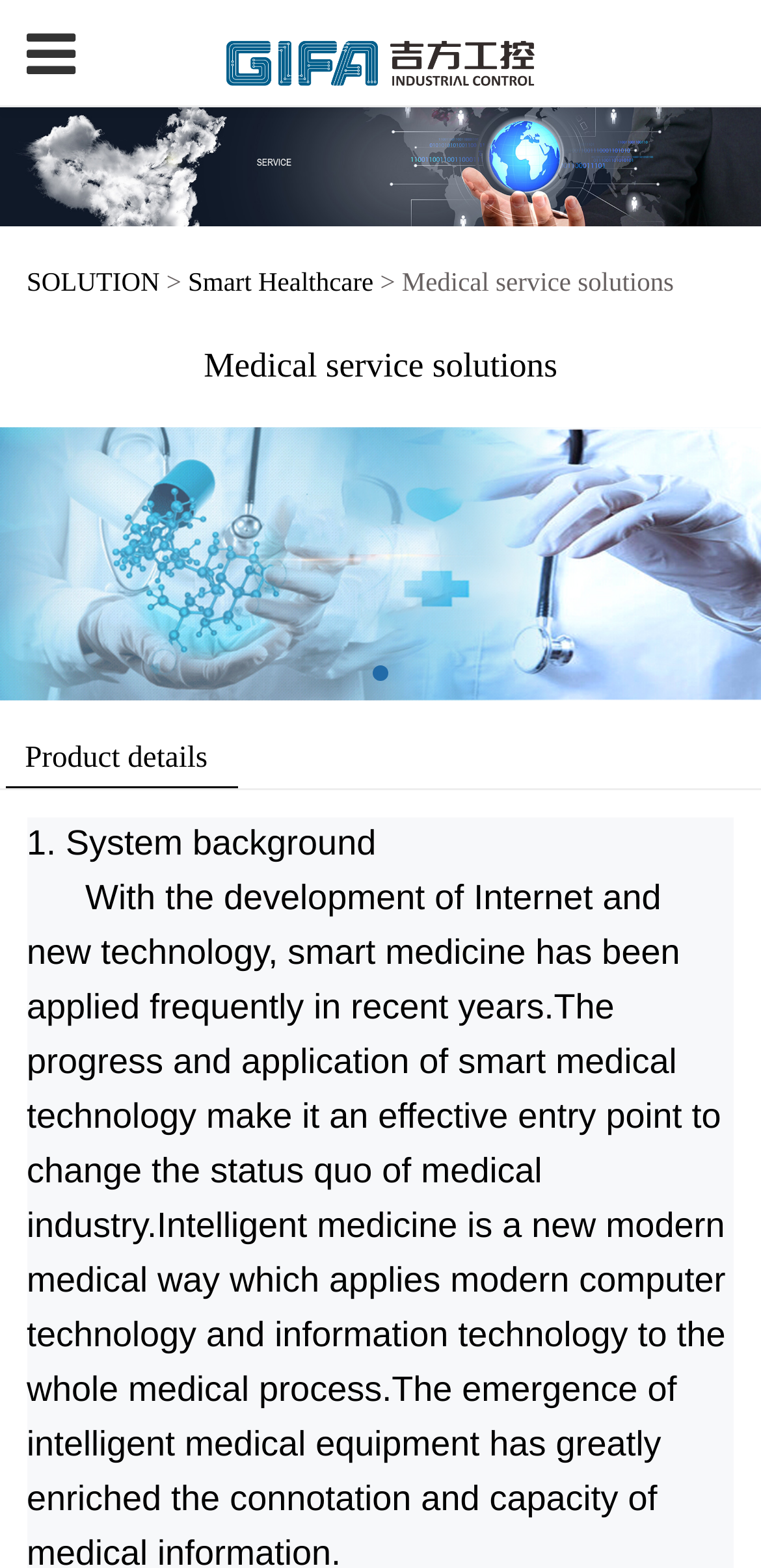How many links are there above the heading?
From the screenshot, supply a one-word or short-phrase answer.

4